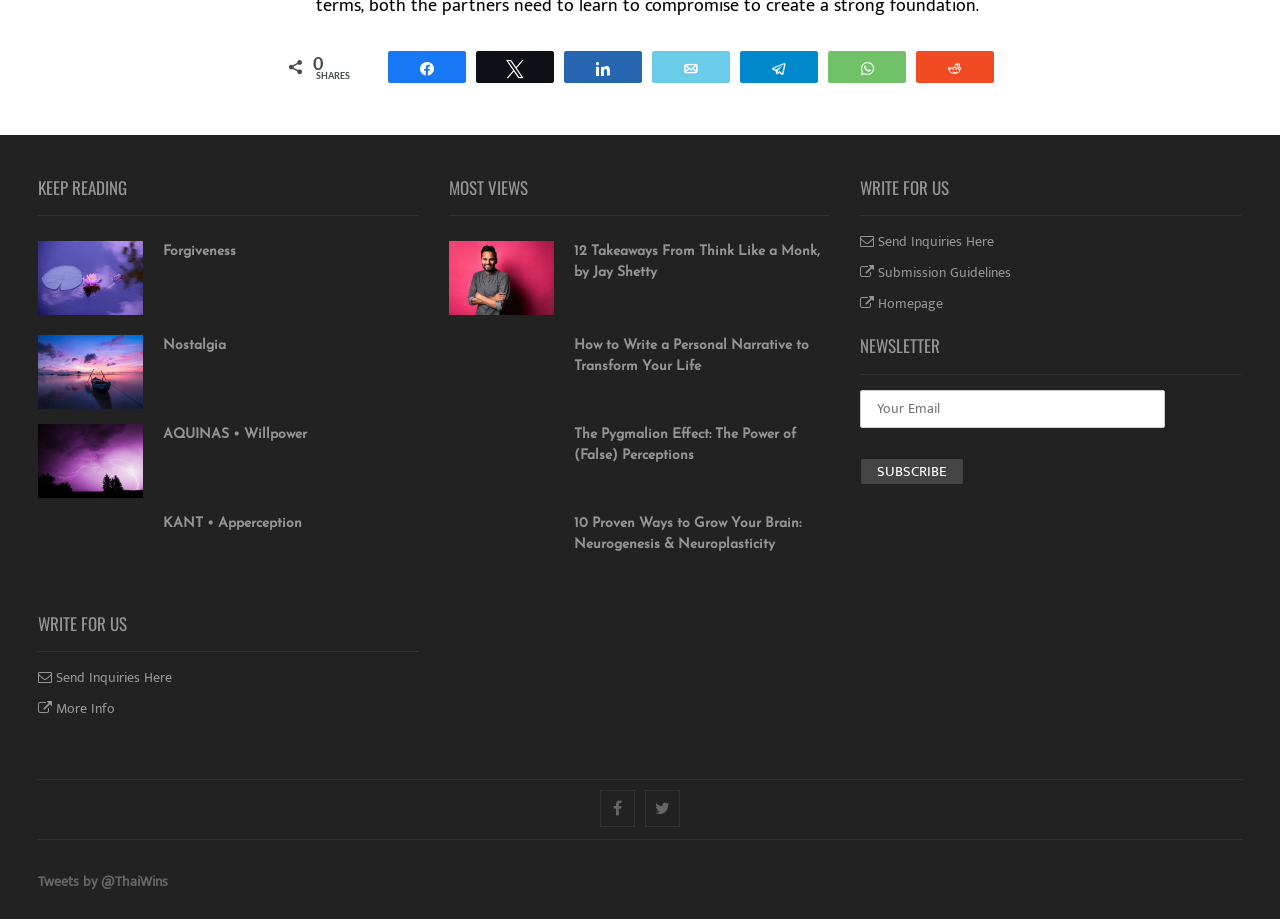Determine the bounding box of the UI element mentioned here: "title="Nostalgia"". The coordinates must be in the format [left, top, right, bottom] with values ranging from 0 to 1.

[0.03, 0.365, 0.111, 0.445]